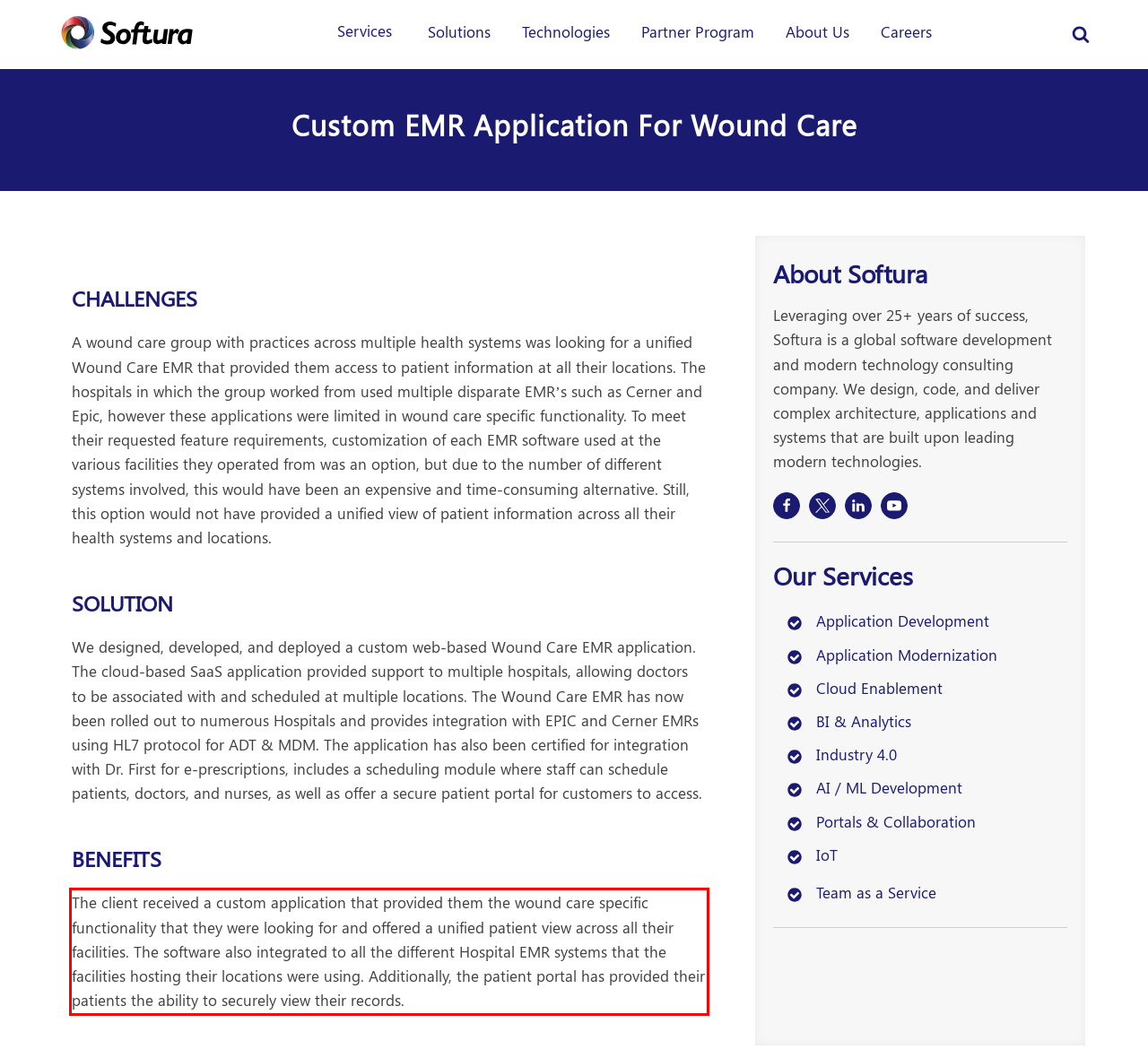Locate the red bounding box in the provided webpage screenshot and use OCR to determine the text content inside it.

The client received a custom application that provided them the wound care specific functionality that they were looking for and offered a unified patient view across all their facilities. The software also integrated to all the different Hospital EMR systems that the facilities hosting their locations were using. Additionally, the patient portal has provided their patients the ability to securely view their records.